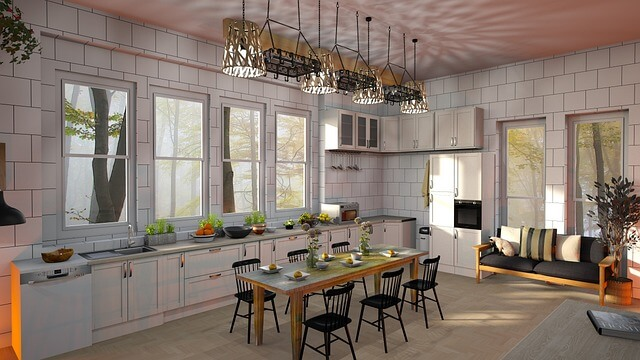Using the information in the image, could you please answer the following question in detail:
What is the purpose of the seating area in the kitchen?

The caption describes the seating area as 'inviting relaxation, bridging the gap between cooking and socializing', implying that its purpose is to provide a comfortable space for relaxation.